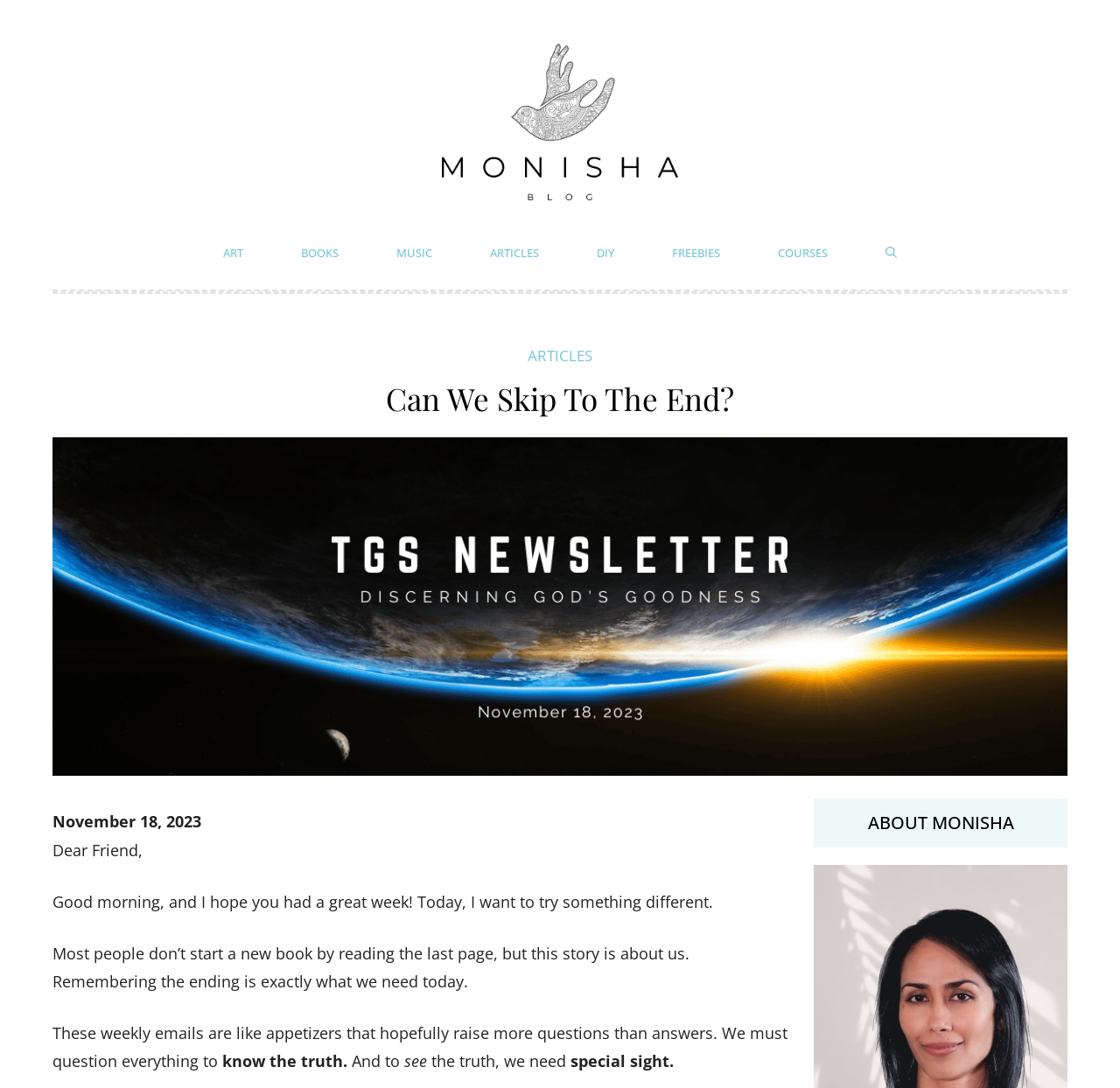Deliver a detailed narrative of the webpage's visual and textual elements.

This webpage is a blog post titled "Can We Skip To The End?" by Monisha. At the top, there is a figure with a link, taking up about a quarter of the screen width and positioned near the top. Below it, there is a navigation bar with seven links: "ART", "BOOKS", "MUSIC", "ARTICLES", "DIY", "FREEBIES", and "COURSES", spaced evenly across the screen. To the right of these links, there is a search bar link.

Below the navigation bar, there is a horizontal separator line. The main content of the blog post starts with a heading "ARTICLES" and then the title "Can We Skip To The End?" in a larger font size. The title is followed by a subheading with the date "November 18, 2023".

The blog post content is divided into several paragraphs. The first paragraph starts with a greeting "Dear Friend," and the text discusses trying something different. The following paragraphs explore the idea of remembering the ending of a story, with the author encouraging readers to question everything to know the truth. The text is written in a conversational tone, with short sentences and phrases.

At the bottom of the page, there is a heading "ABOUT MONISHA", which likely links to the author's bio or profile page. Overall, the webpage has a simple and clean layout, with a focus on the blog post content.